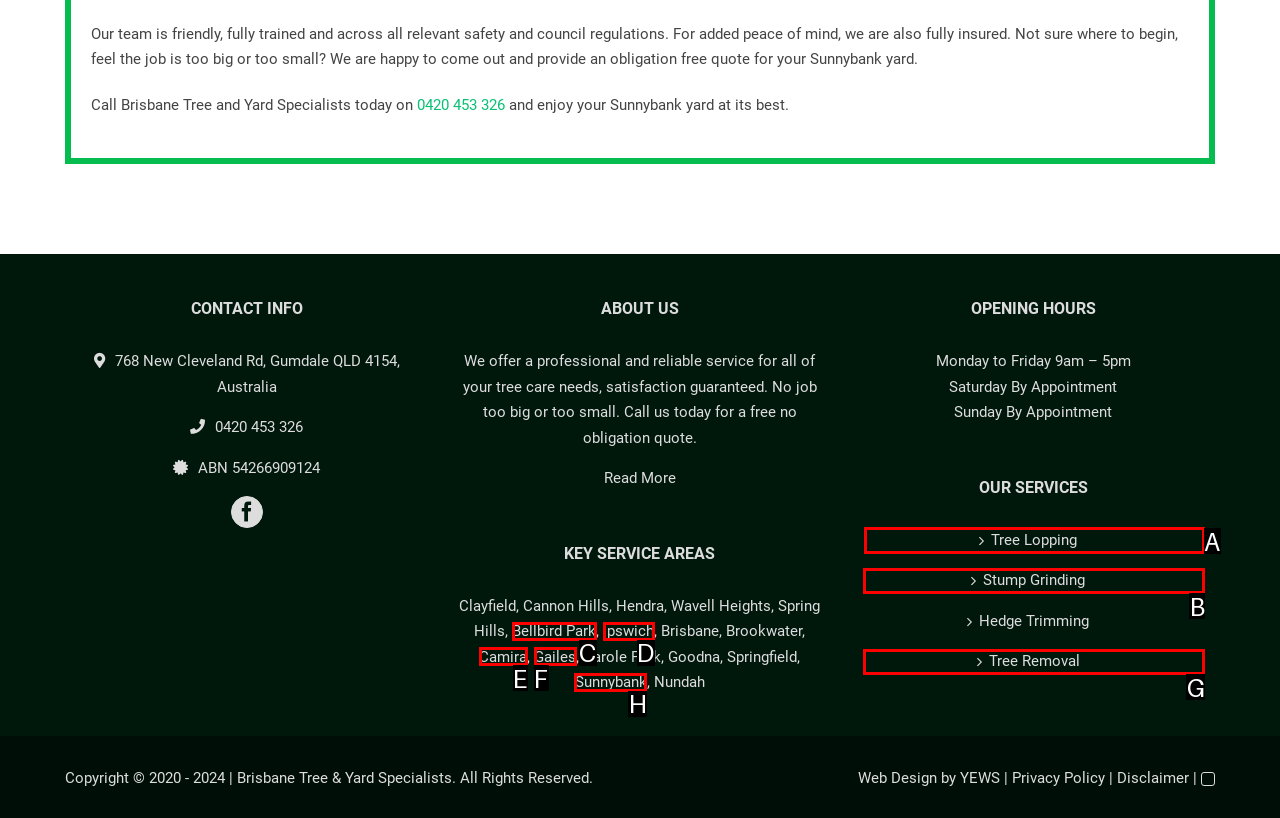To execute the task: Learn about tree lopping services, which one of the highlighted HTML elements should be clicked? Answer with the option's letter from the choices provided.

A